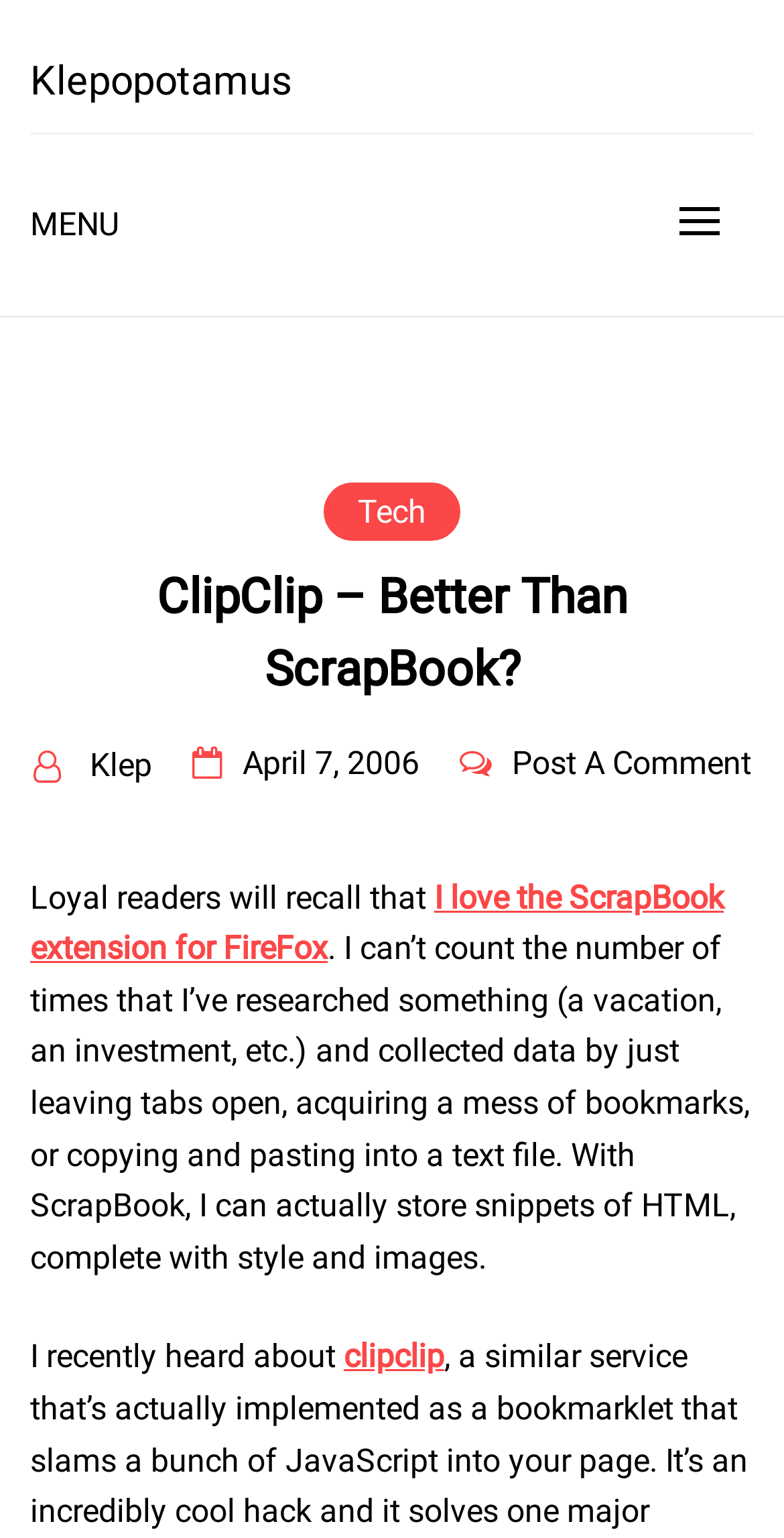Determine the bounding box coordinates of the clickable area required to perform the following instruction: "visit the Tech page". The coordinates should be represented as four float numbers between 0 and 1: [left, top, right, bottom].

[0.408, 0.311, 0.592, 0.354]